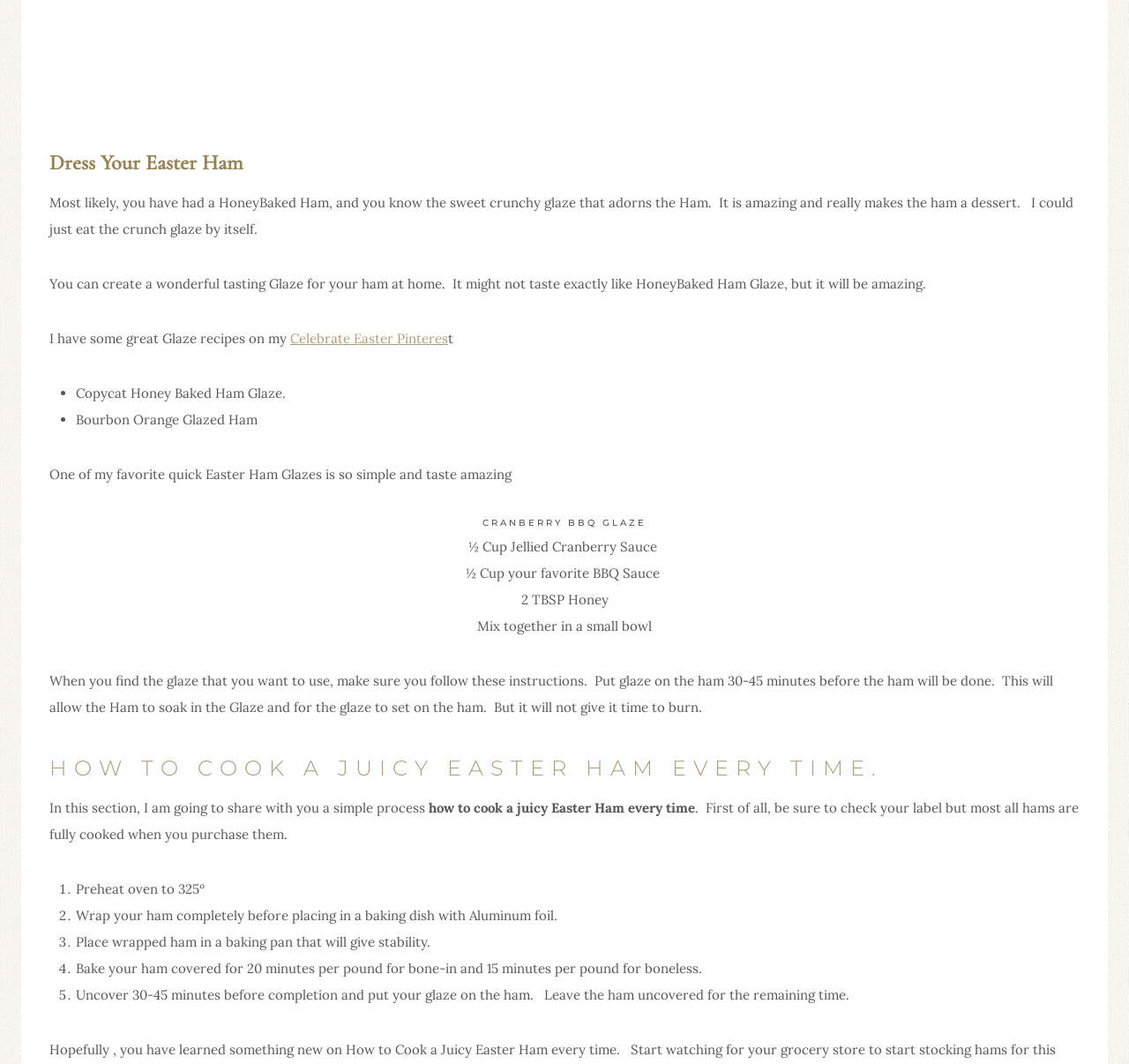With reference to the screenshot, provide a detailed response to the question below:
What is the purpose of wrapping the ham in aluminum foil?

The webpage suggests wrapping the ham in aluminum foil to keep it stable while it is baking in the oven, ensuring that it cooks evenly and safely.